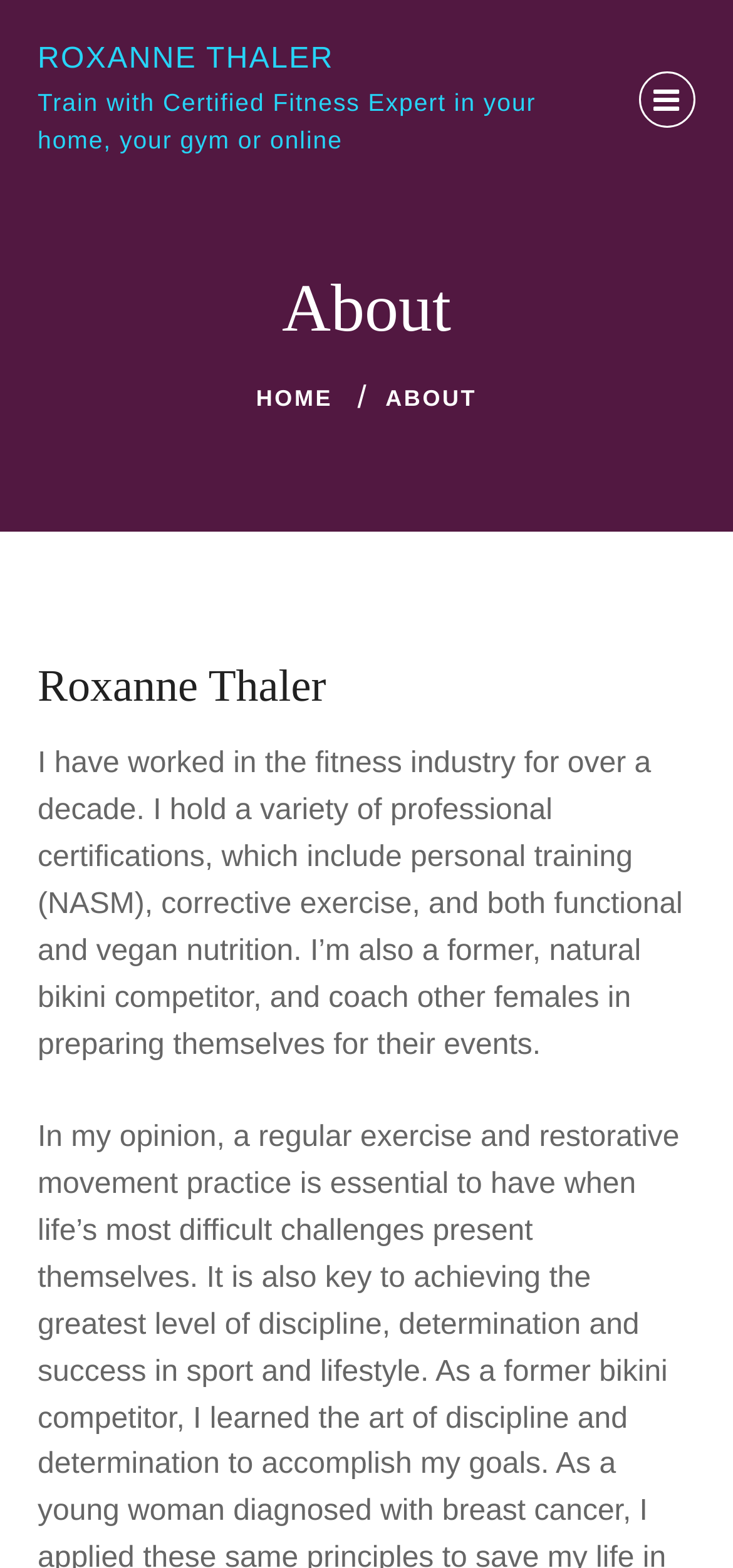Find and provide the bounding box coordinates for the UI element described here: "Roxanne THaler". The coordinates should be given as four float numbers between 0 and 1: [left, top, right, bottom].

[0.051, 0.028, 0.455, 0.048]